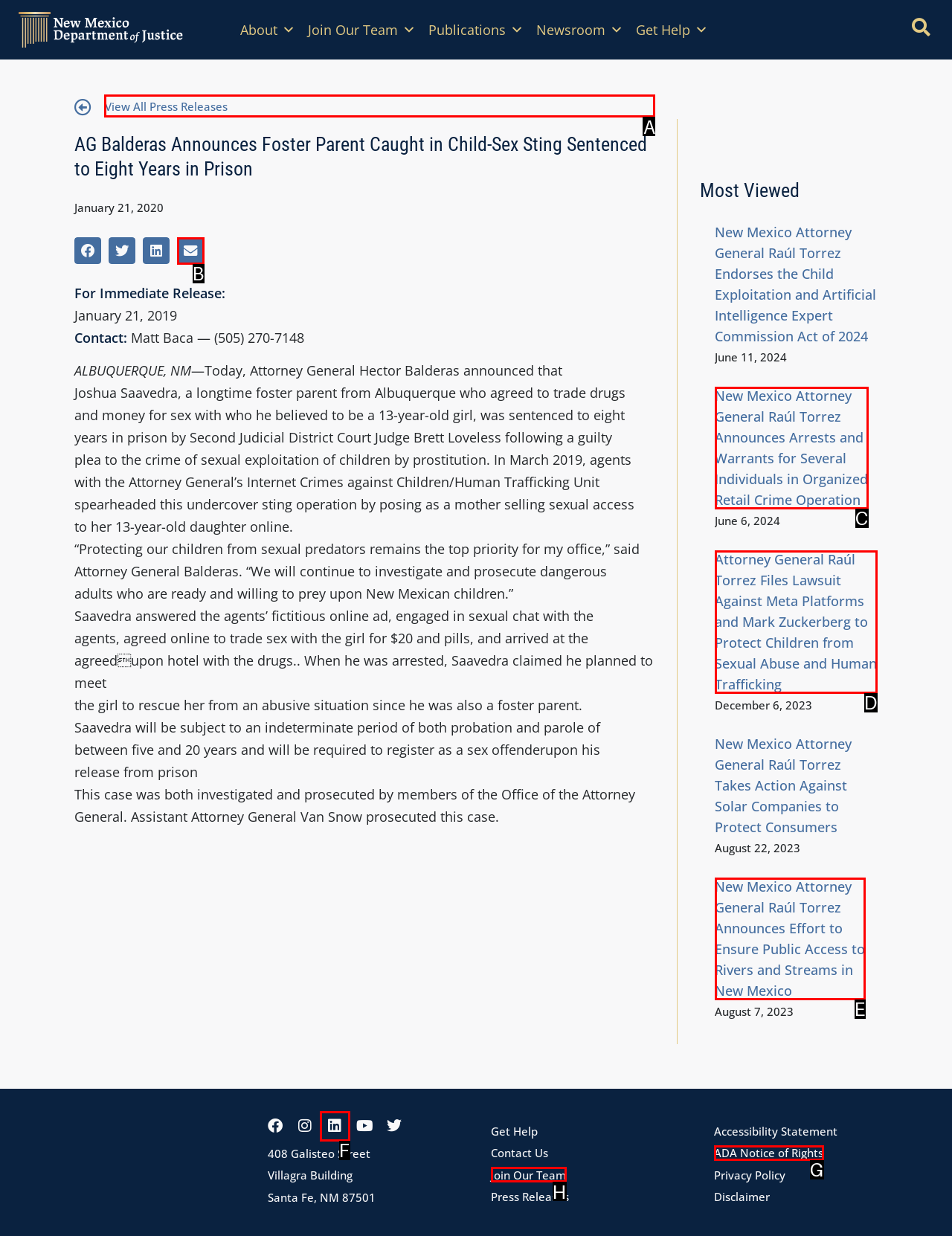Select the HTML element that should be clicked to accomplish the task: Click the 'View All Press Releases' link Reply with the corresponding letter of the option.

A